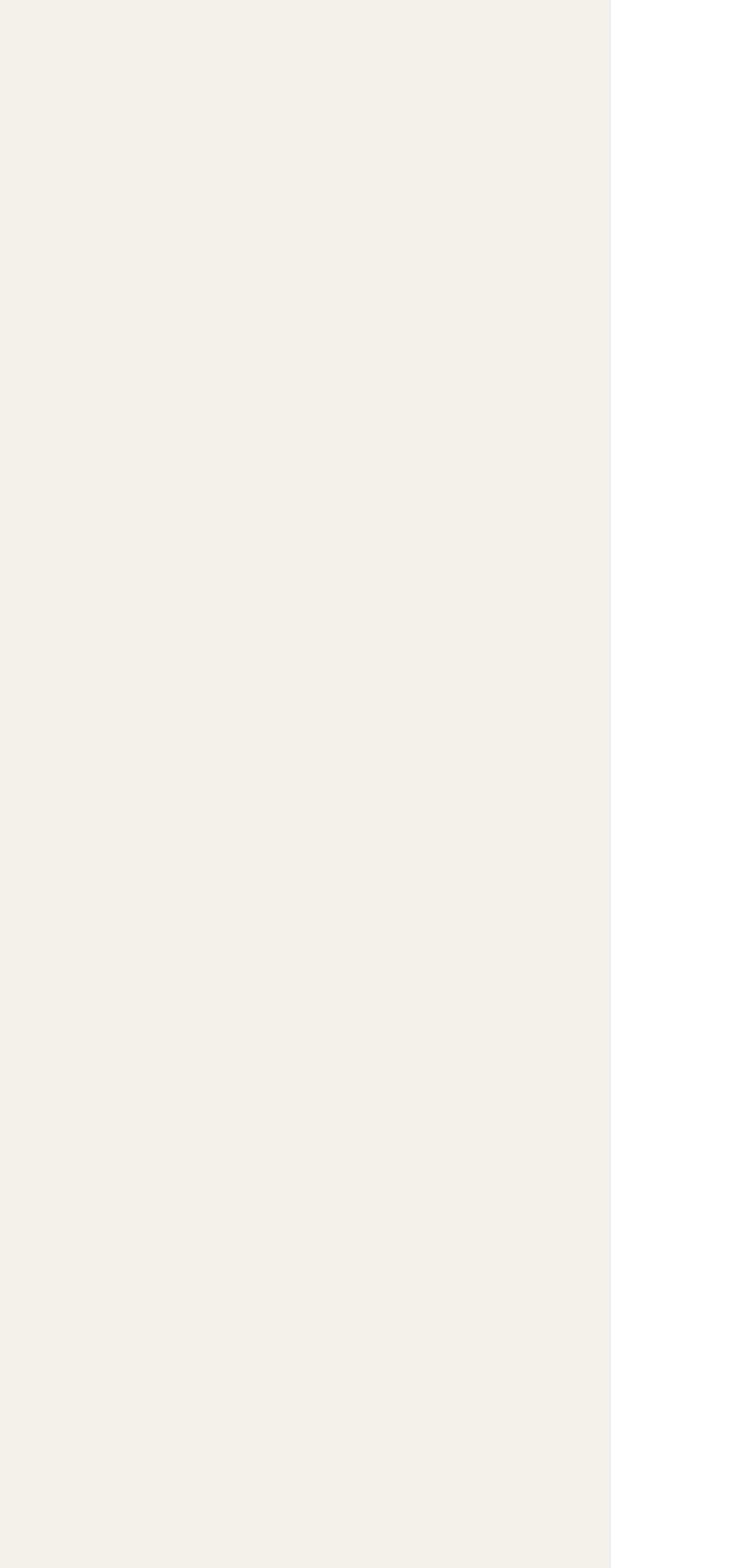What is the name of the design studio?
Using the picture, provide a one-word or short phrase answer.

studio a designs co.